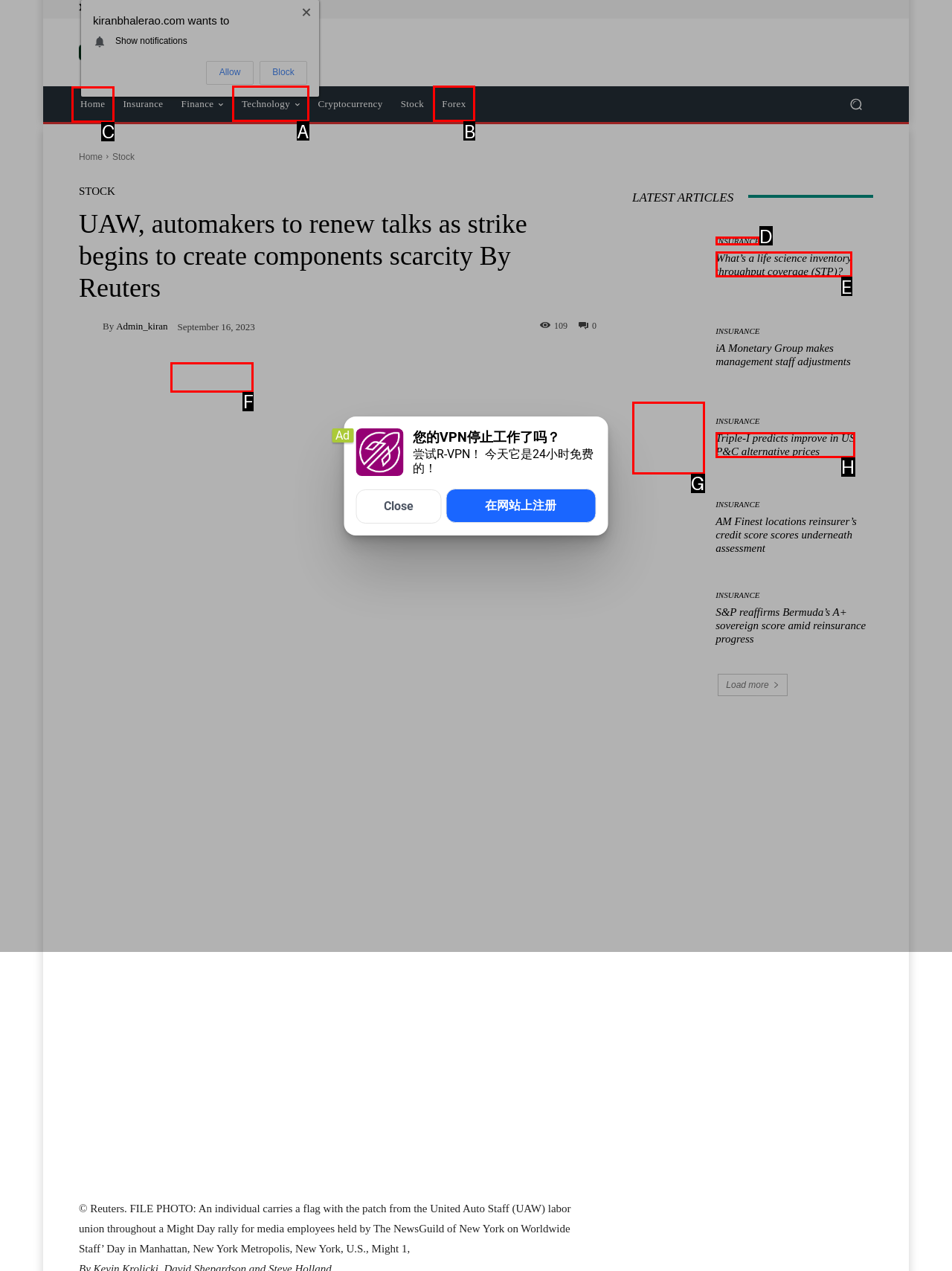Provide the letter of the HTML element that you need to click on to perform the task: Go to 'Home' page.
Answer with the letter corresponding to the correct option.

C